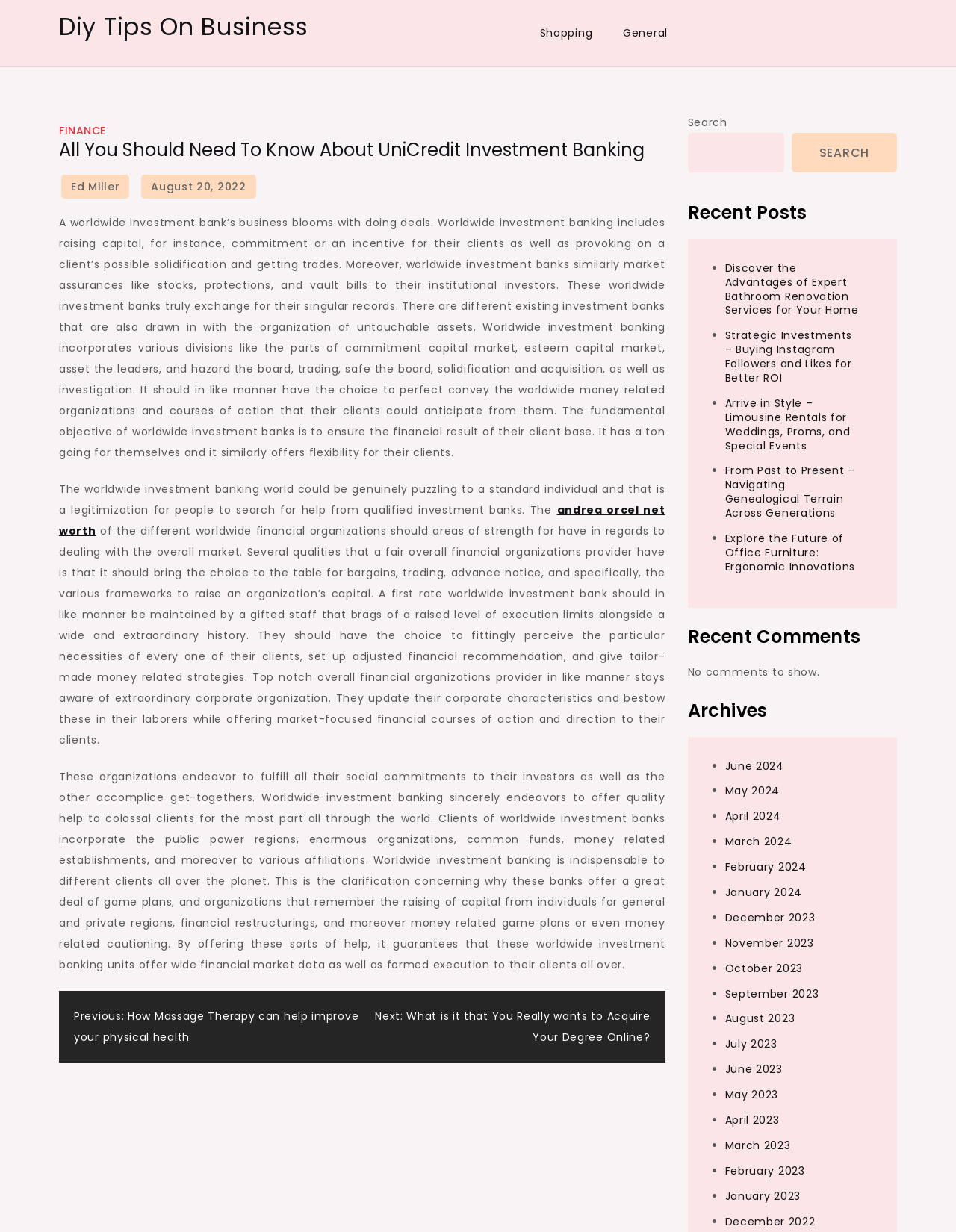Provide a brief response to the question below using a single word or phrase: 
What is the function of search box?

To search